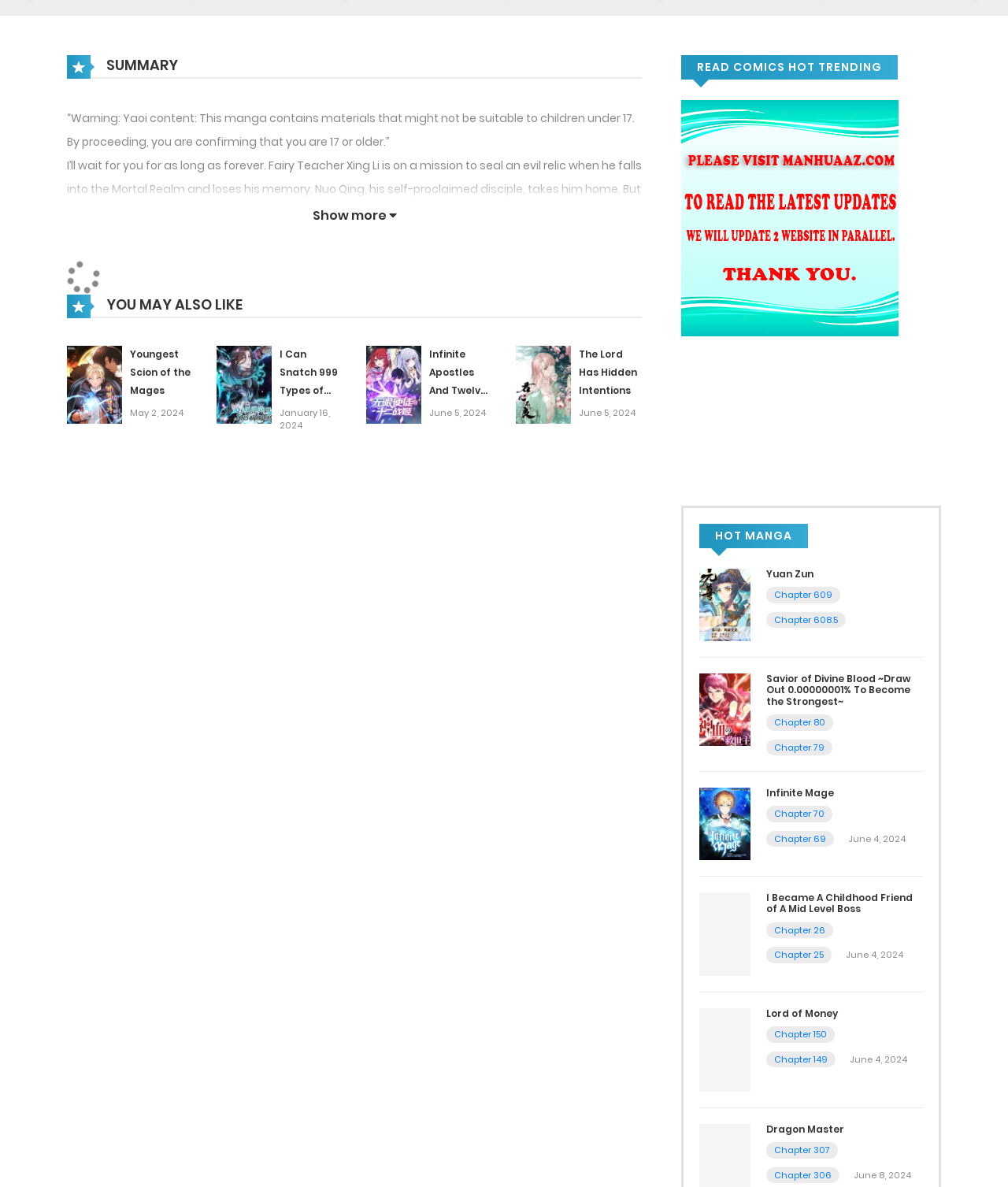Determine the bounding box coordinates of the section I need to click to execute the following instruction: "Check out manga 'I Can Snatch 999 Types of Abilities'". Provide the coordinates as four float numbers between 0 and 1, i.e., [left, top, right, bottom].

[0.277, 0.292, 0.34, 0.337]